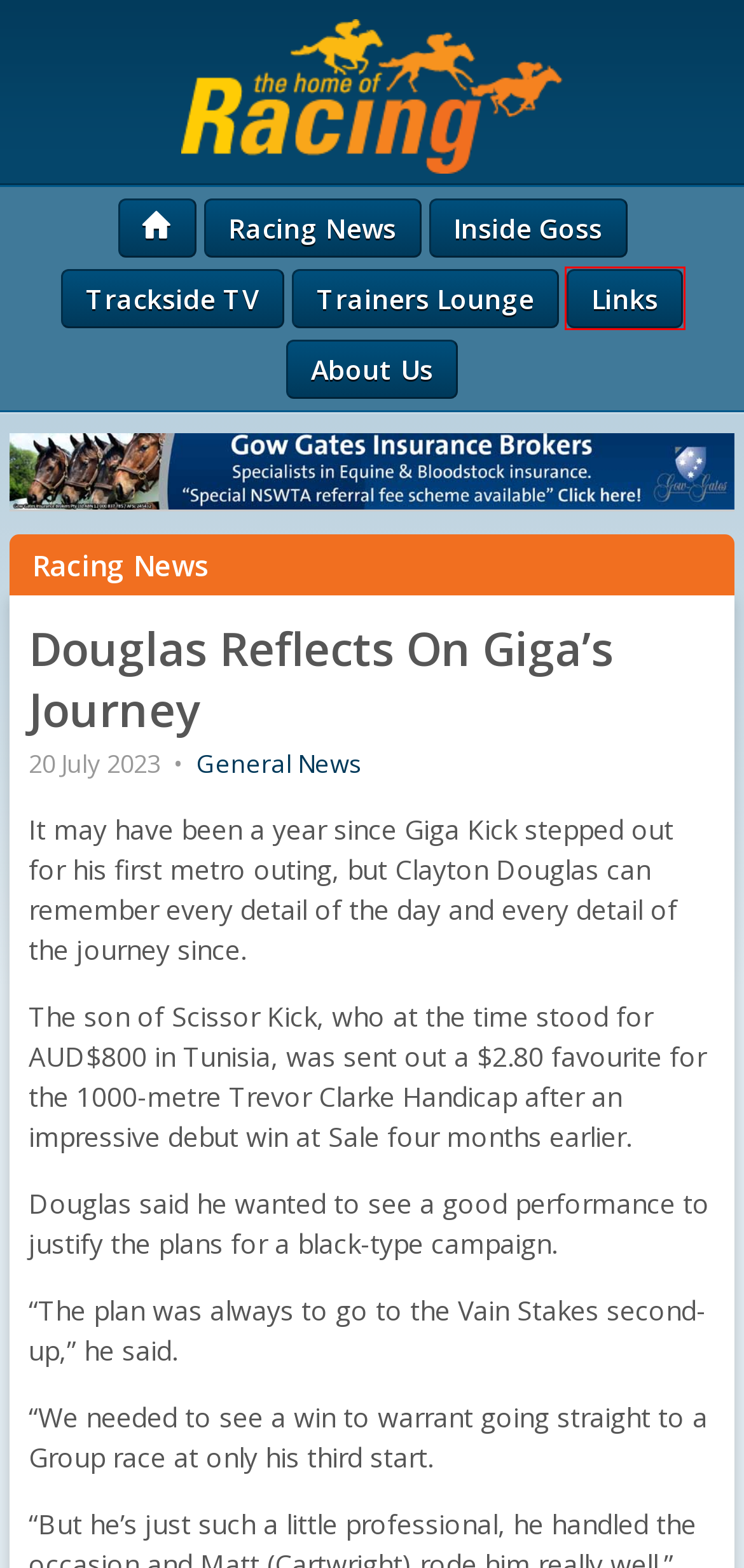Given a screenshot of a webpage with a red bounding box highlighting a UI element, determine which webpage description best matches the new webpage that appears after clicking the highlighted element. Here are the candidates:
A. Home - Home of Racing
B. About Us - Home of Racing
C. Trainers Lounge - Home of Racing
D. Inside Goss - Home of Racing
E. Trackside TV - Home of Racing
F. Racing News - Home of Racing
G. Links - Home of Racing
H. General News Archives - Home of Racing

G